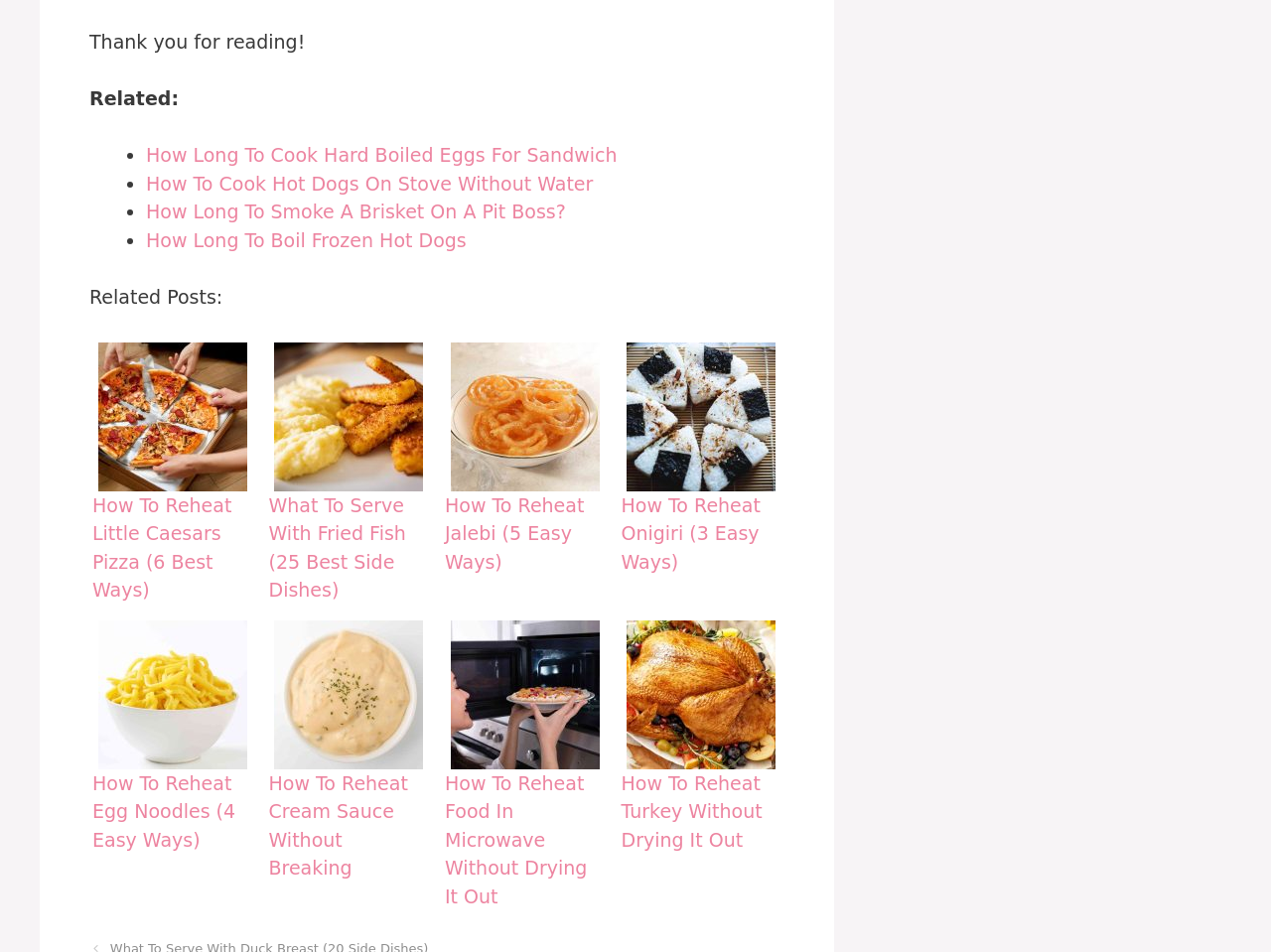Specify the bounding box coordinates for the region that must be clicked to perform the given instruction: "Click on 'How To Reheat Little Caesars Pizza (6 Best Ways)'".

[0.07, 0.356, 0.201, 0.638]